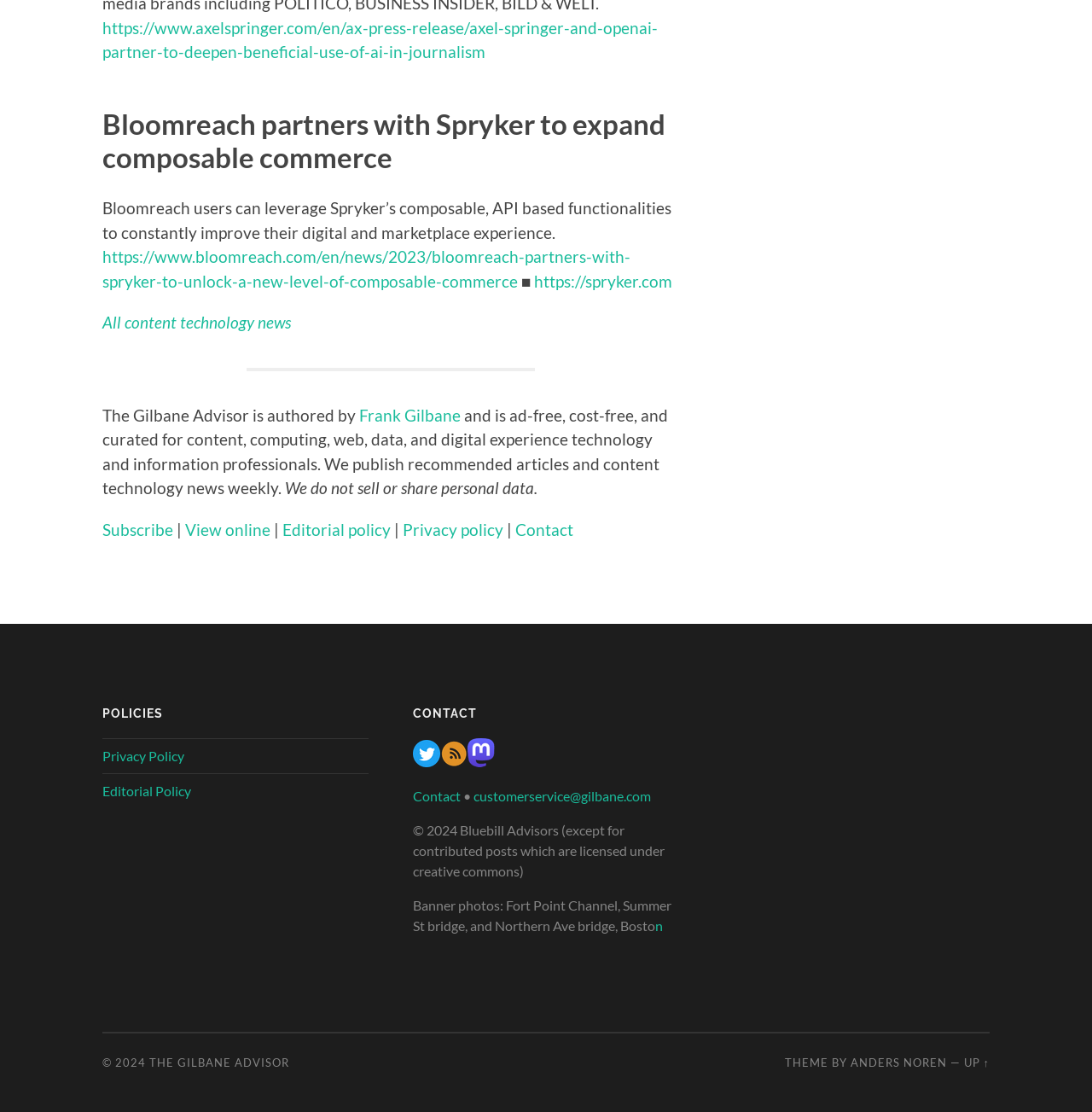Please identify the bounding box coordinates of the clickable area that will fulfill the following instruction: "Visit the Bloomreach website". The coordinates should be in the format of four float numbers between 0 and 1, i.e., [left, top, right, bottom].

[0.094, 0.222, 0.577, 0.262]